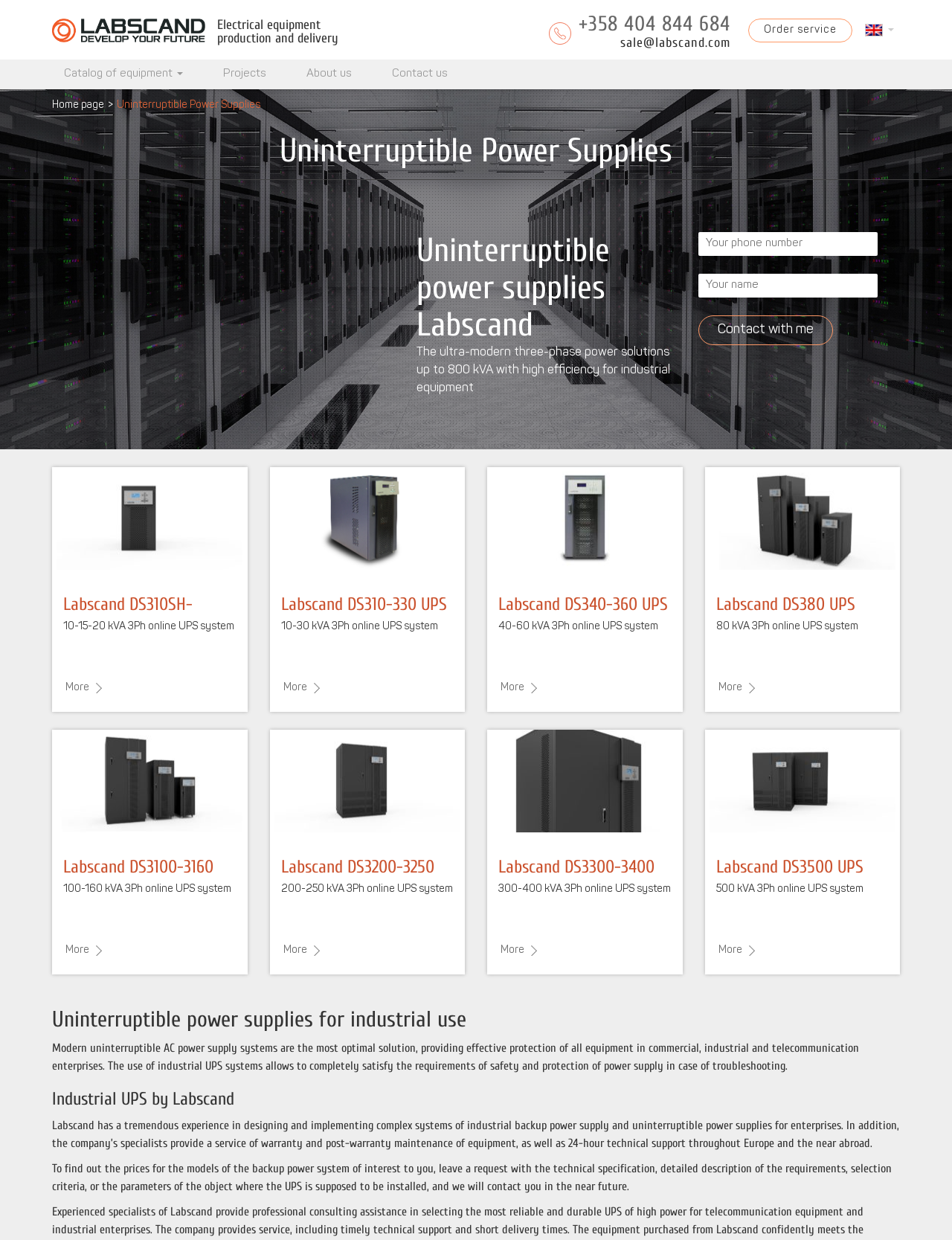Find the bounding box coordinates of the element to click in order to complete the given instruction: "Enter your phone number."

[0.734, 0.187, 0.922, 0.206]